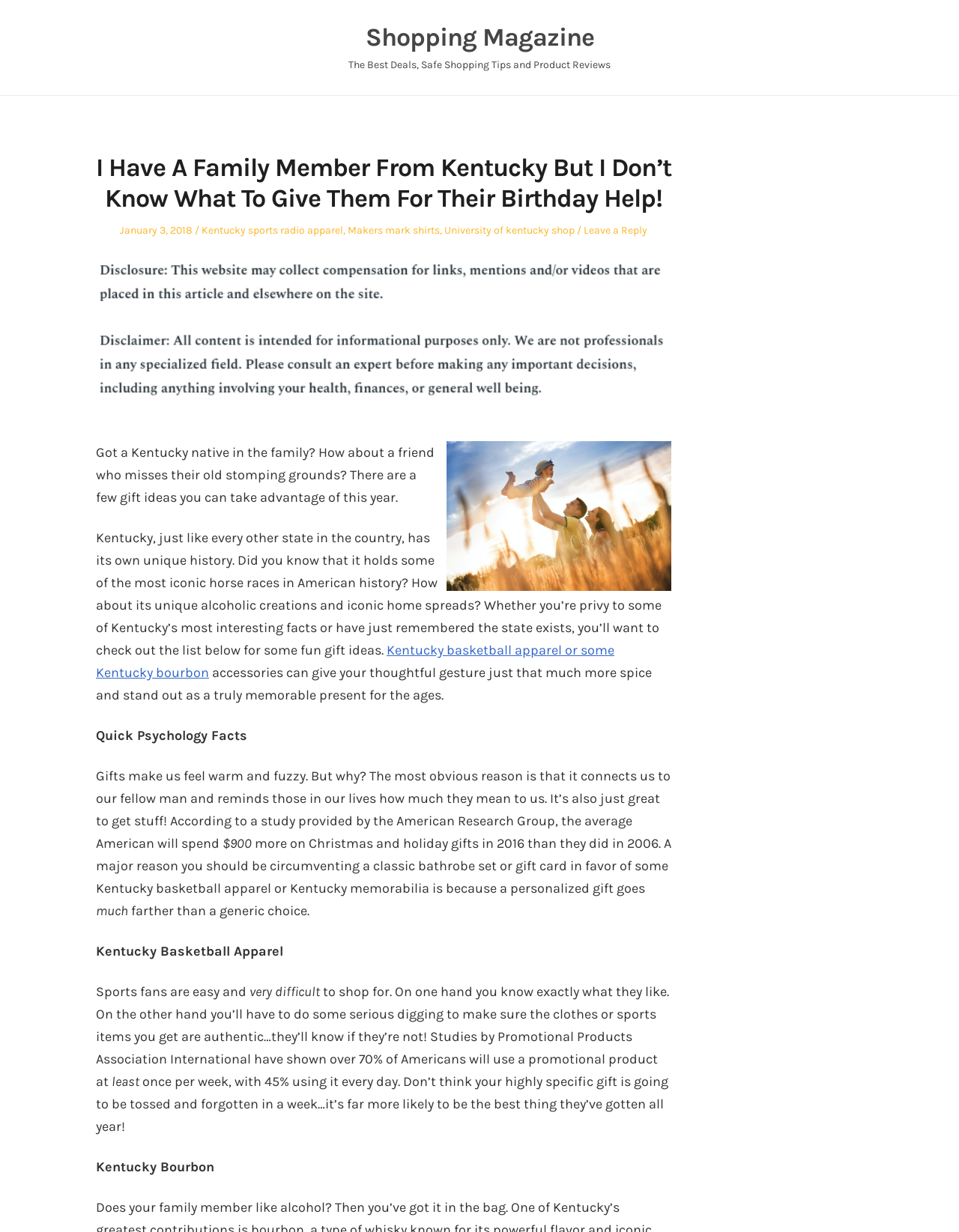Respond to the question below with a single word or phrase:
What is the main topic of this webpage?

Gift ideas for Kentucky natives